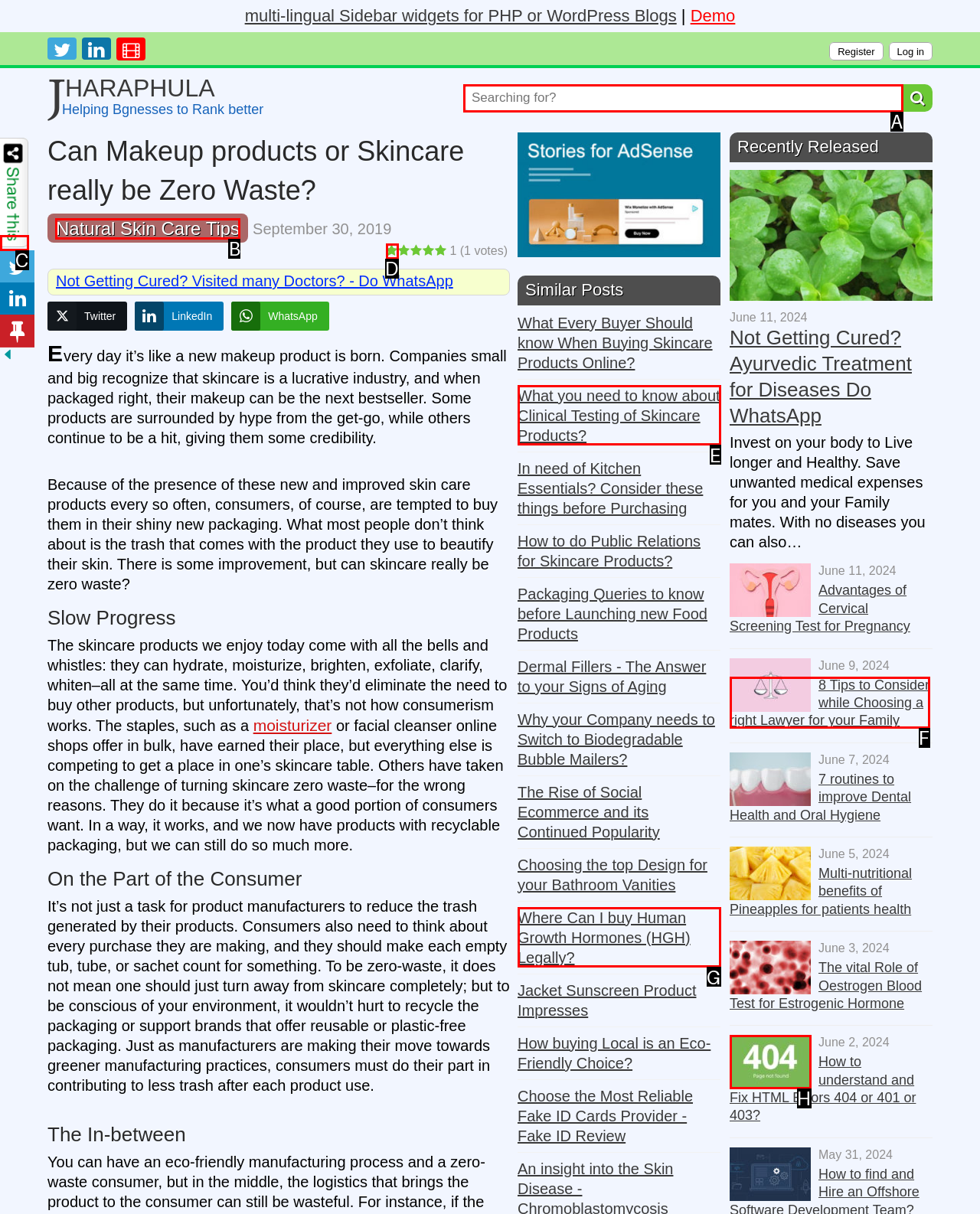Select the letter of the element you need to click to complete this task: Read about natural skin care tips
Answer using the letter from the specified choices.

B